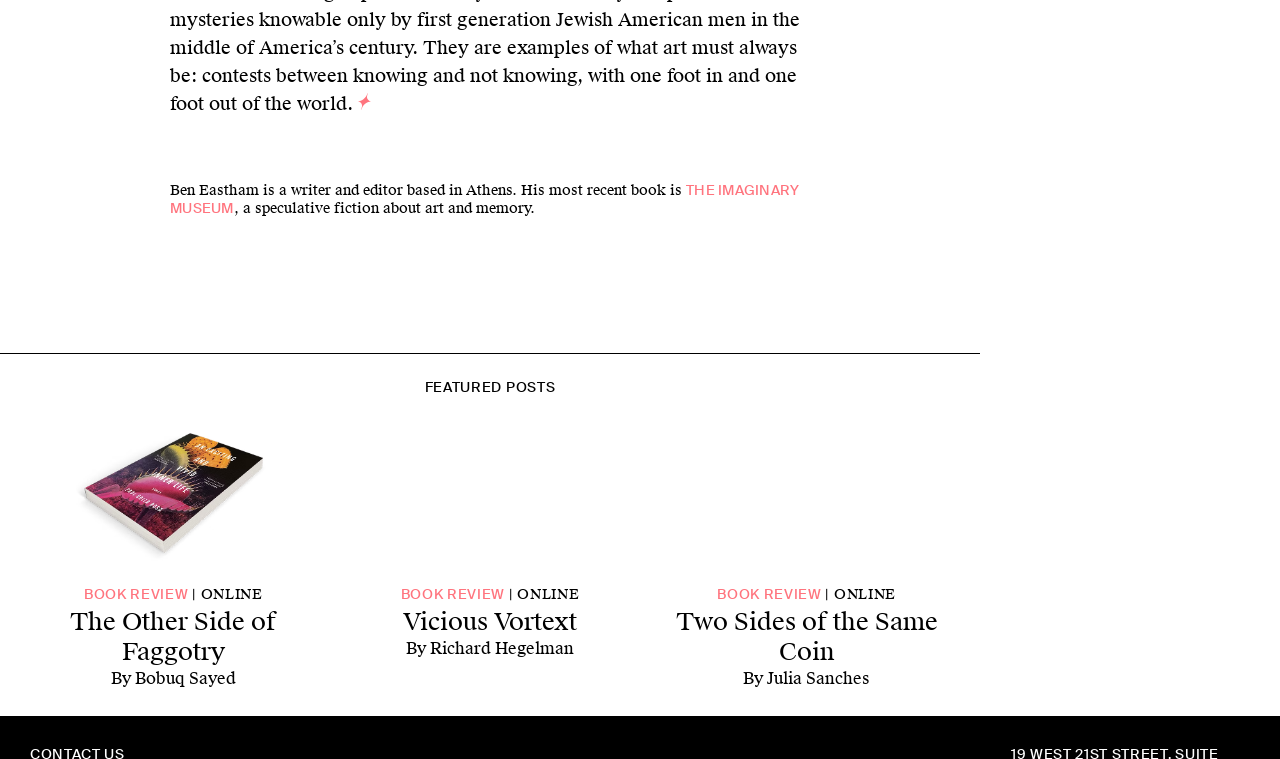Locate the bounding box coordinates of the element's region that should be clicked to carry out the following instruction: "View the News page". The coordinates need to be four float numbers between 0 and 1, i.e., [left, top, right, bottom].

None